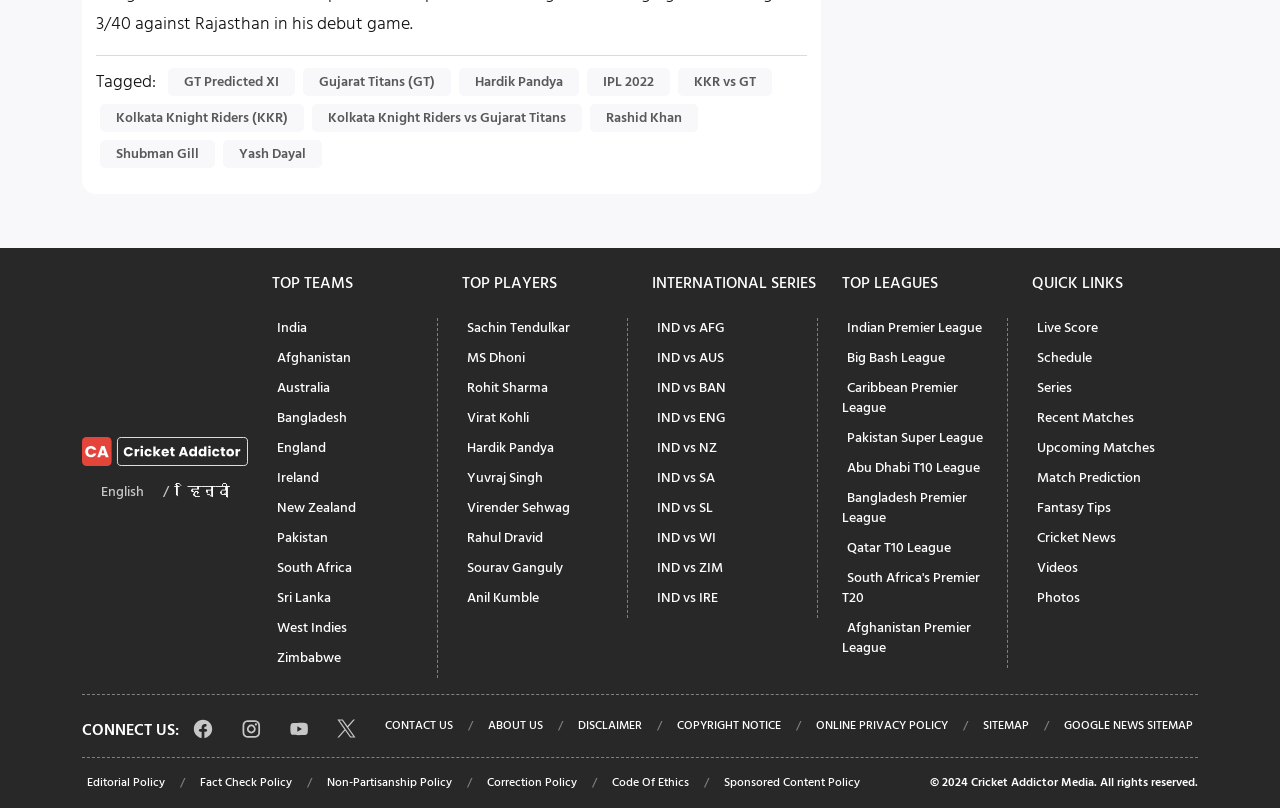Can you specify the bounding box coordinates of the area that needs to be clicked to fulfill the following instruction: "Click on Hardik Pandya"?

[0.359, 0.084, 0.452, 0.118]